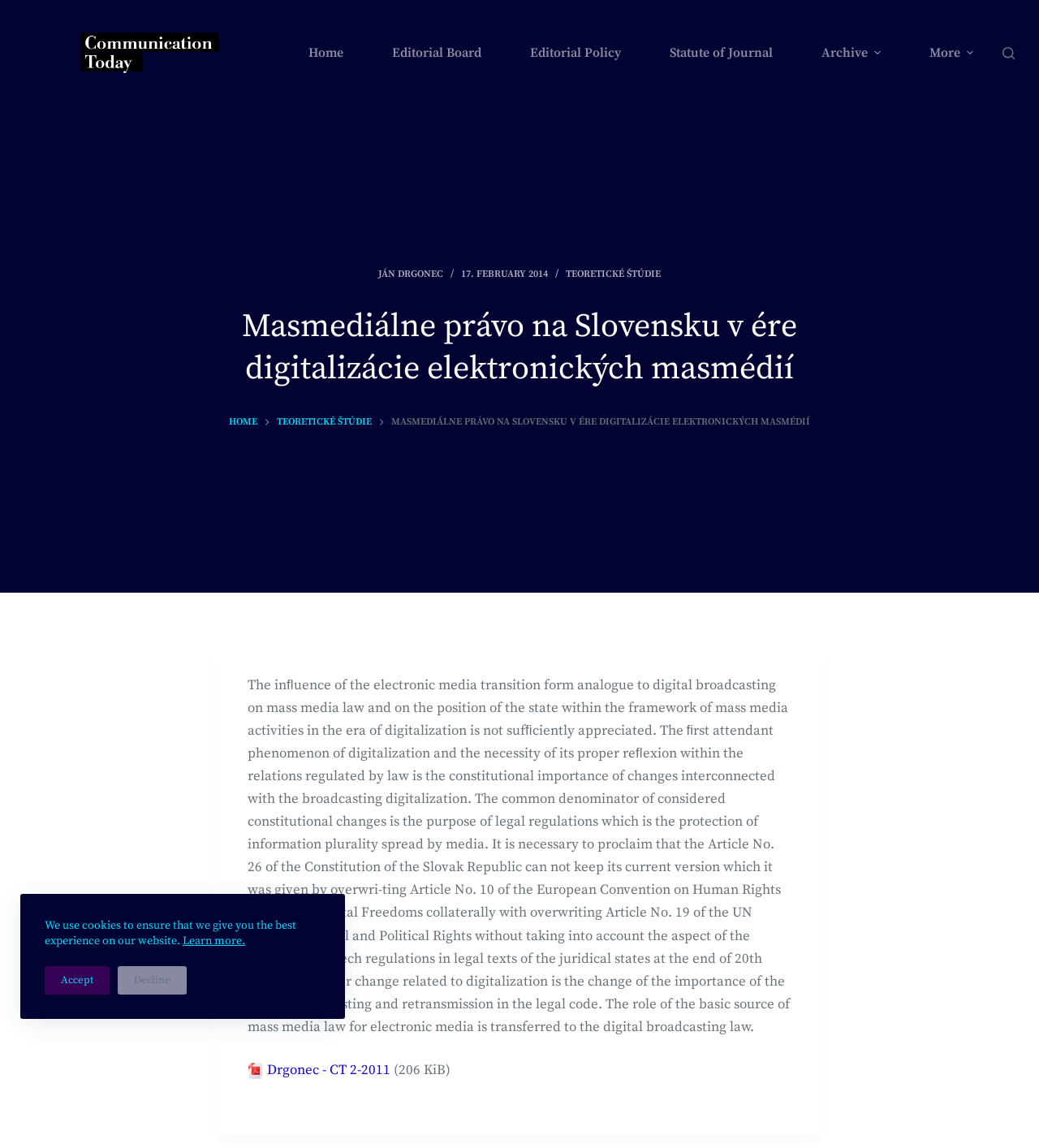Locate the bounding box of the user interface element based on this description: "Editorial Policy".

[0.486, 0.0, 0.621, 0.092]